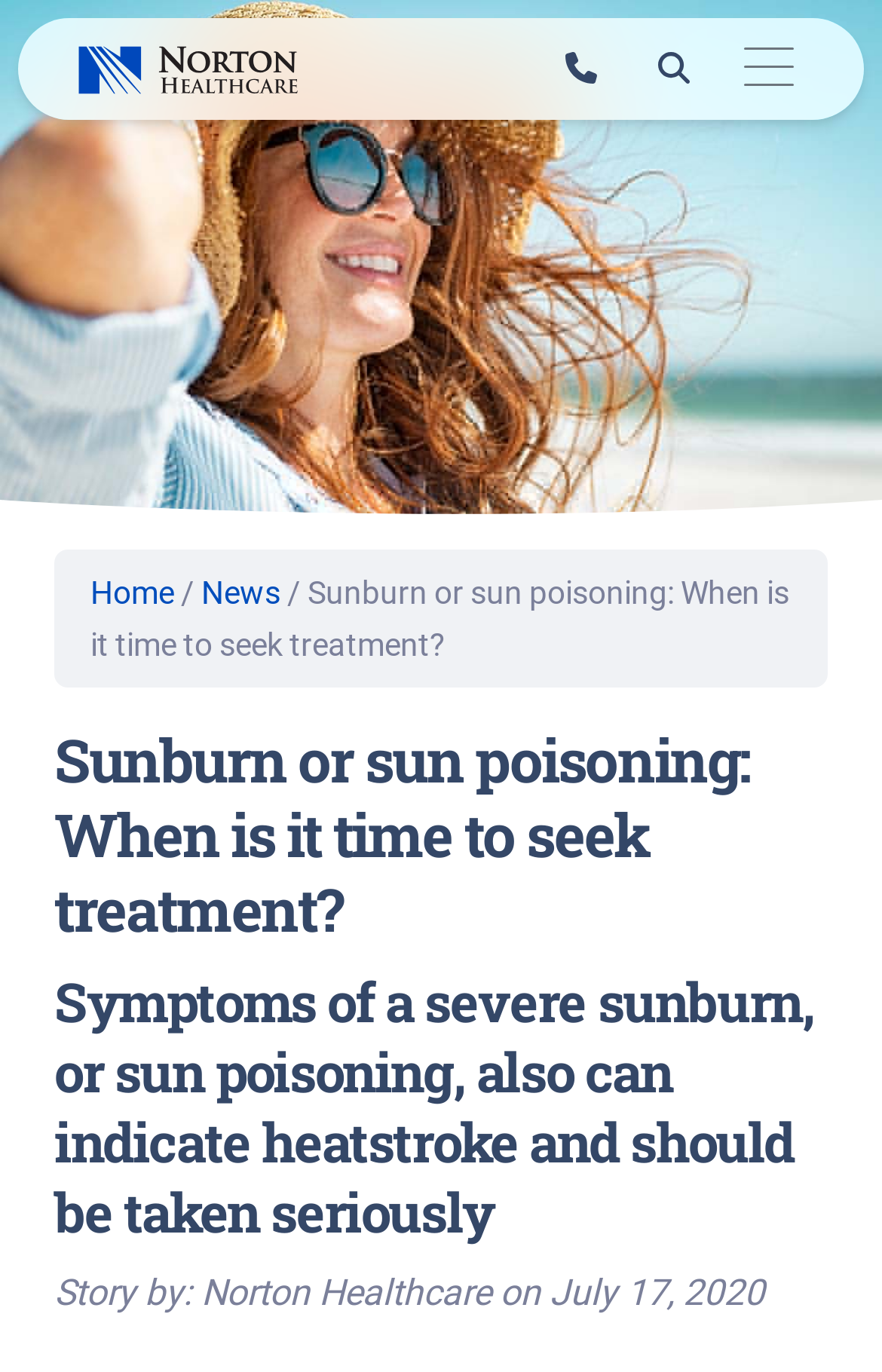What is the topic of the webpage?
Examine the image and give a concise answer in one word or a short phrase.

Sunburn and sun poisoning